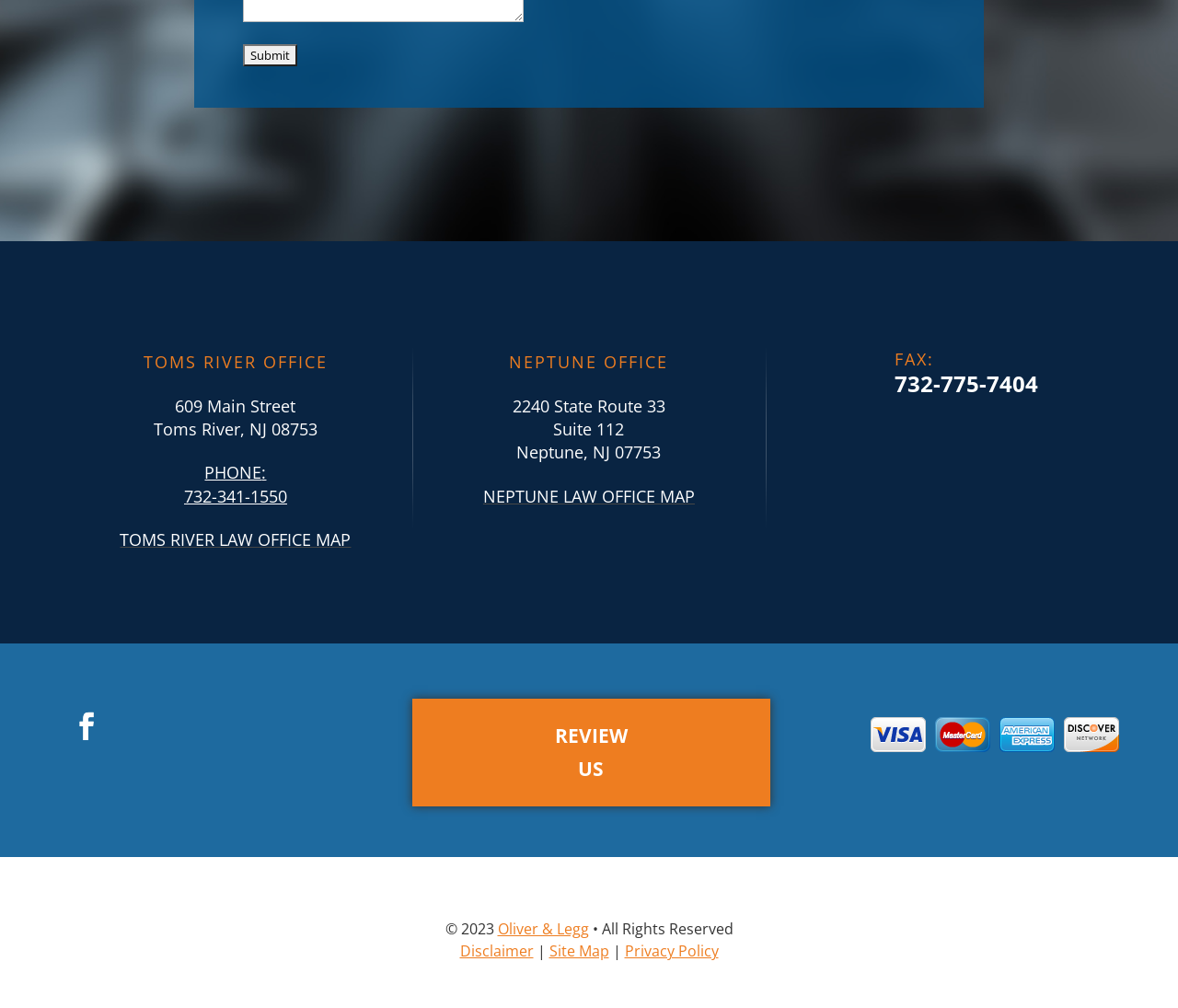Identify the bounding box coordinates of the clickable region required to complete the instruction: "Click the 'Submit' button". The coordinates should be given as four float numbers within the range of 0 and 1, i.e., [left, top, right, bottom].

[0.206, 0.044, 0.252, 0.066]